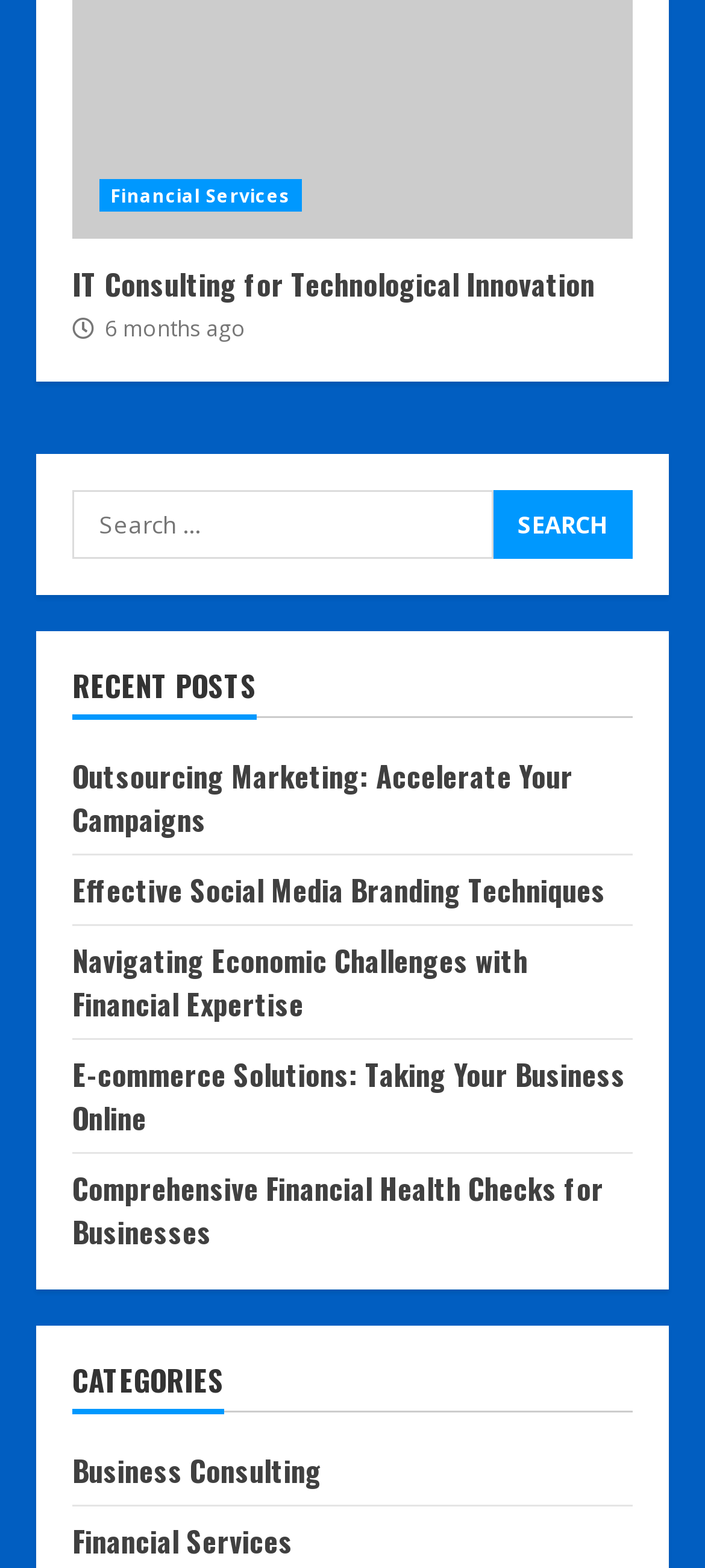Please find and report the bounding box coordinates of the element to click in order to perform the following action: "Explore Business Consulting". The coordinates should be expressed as four float numbers between 0 and 1, in the format [left, top, right, bottom].

[0.103, 0.924, 0.456, 0.952]